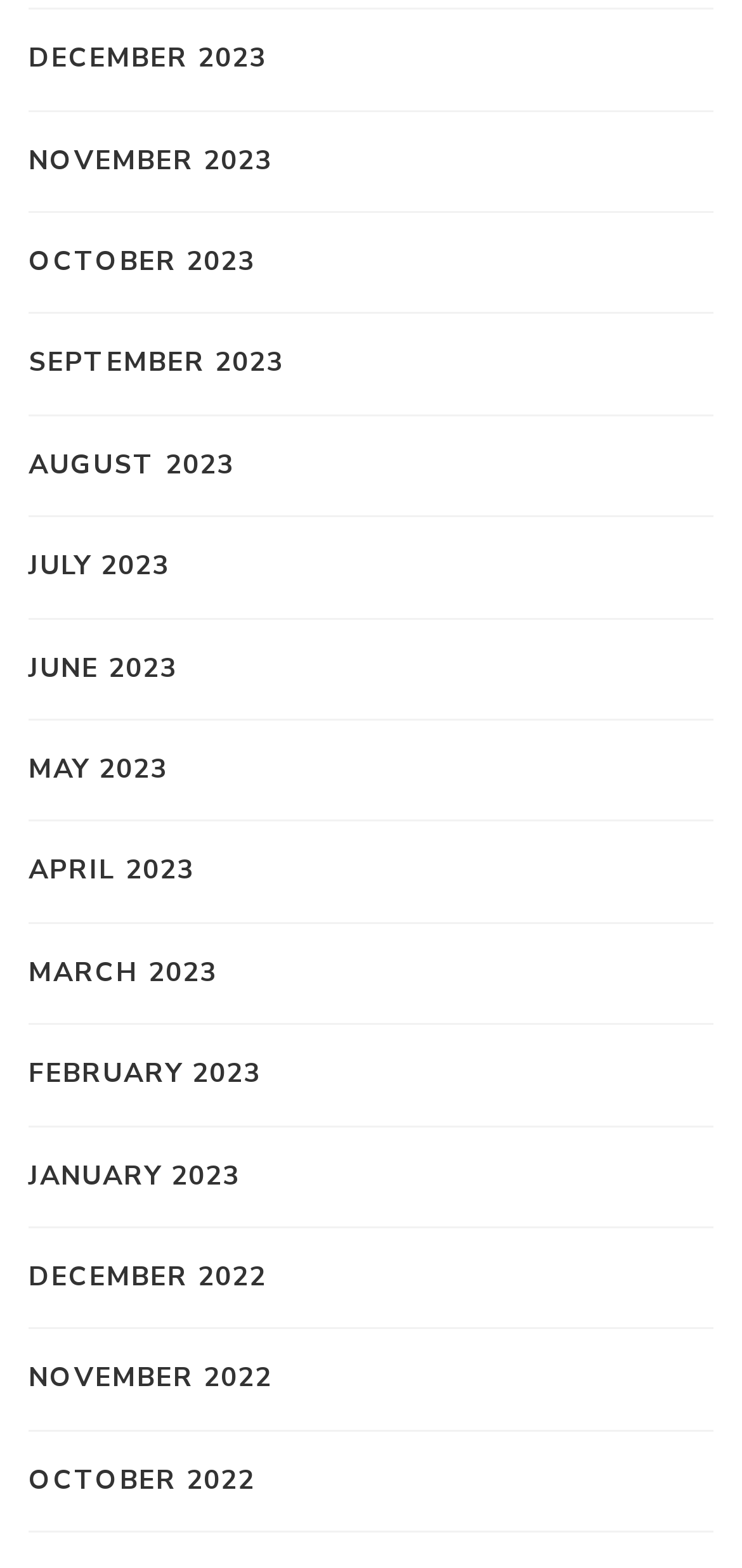Pinpoint the bounding box coordinates of the element that must be clicked to accomplish the following instruction: "view october 2023". The coordinates should be in the format of four float numbers between 0 and 1, i.e., [left, top, right, bottom].

[0.038, 0.154, 0.344, 0.181]